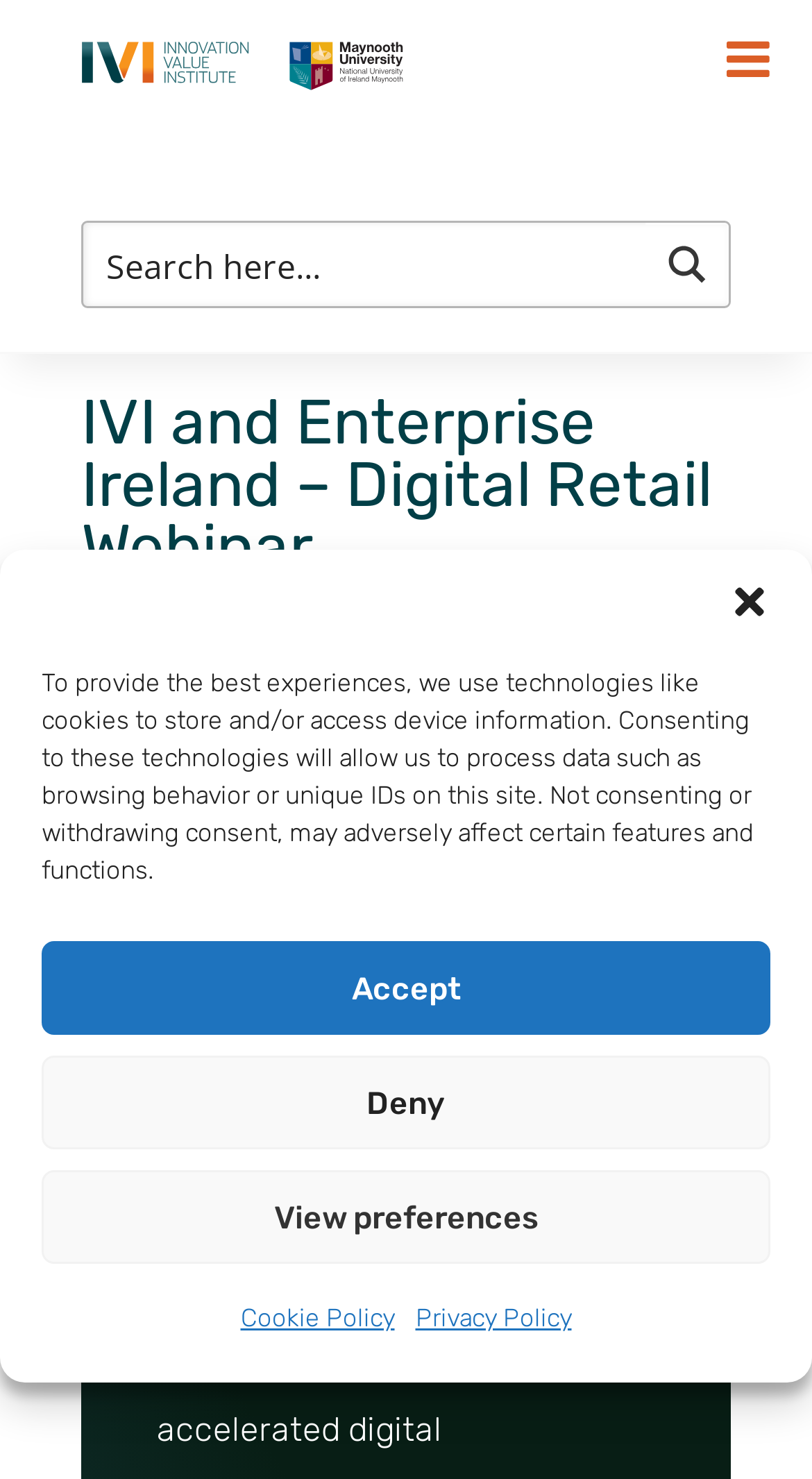What is the topic of the webinar?
Your answer should be a single word or phrase derived from the screenshot.

Digital Retail